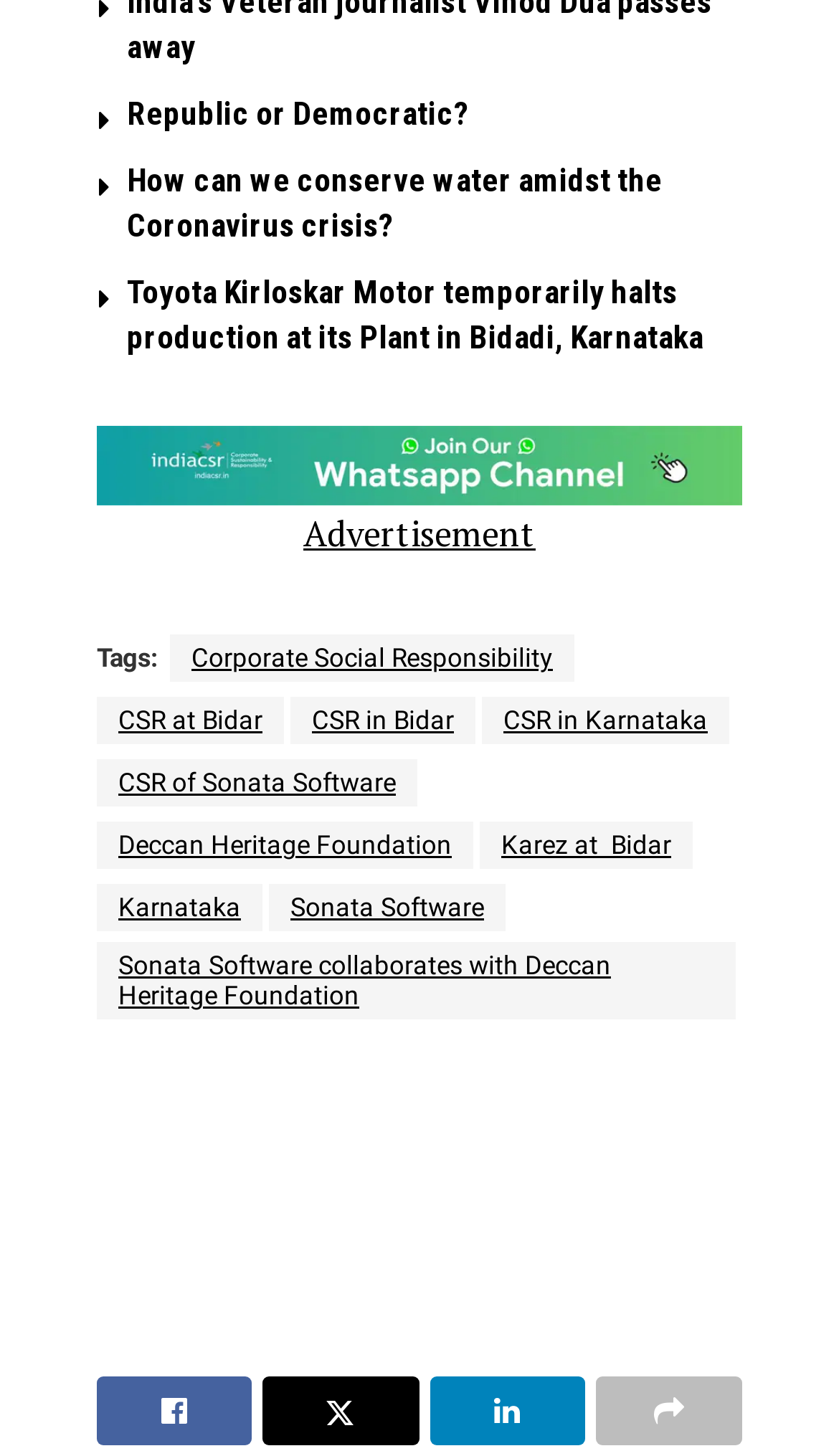Answer the following inquiry with a single word or phrase:
How many articles are on this webpage?

3